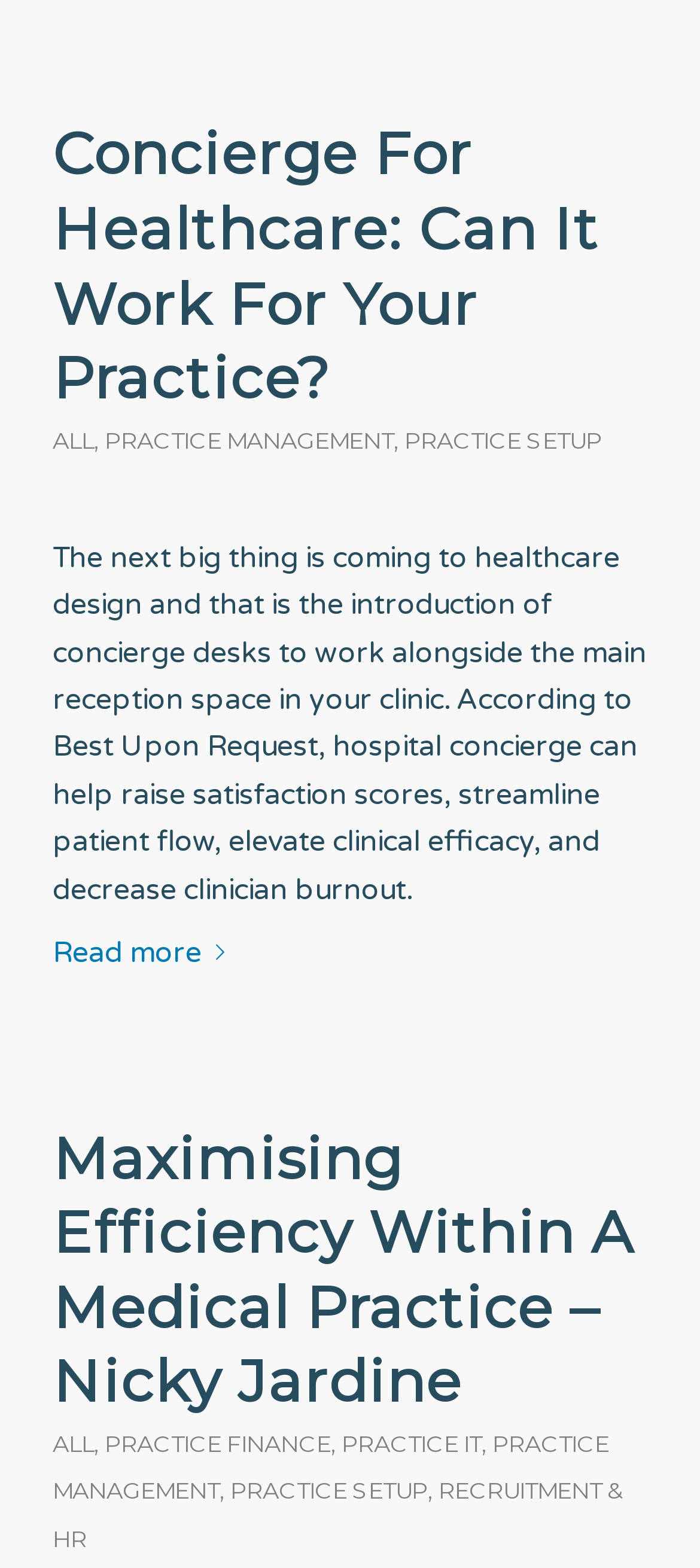Identify the bounding box coordinates of the clickable region required to complete the instruction: "Click on the link to read more about concierge for healthcare". The coordinates should be given as four float numbers within the range of 0 and 1, i.e., [left, top, right, bottom].

[0.075, 0.585, 0.342, 0.63]